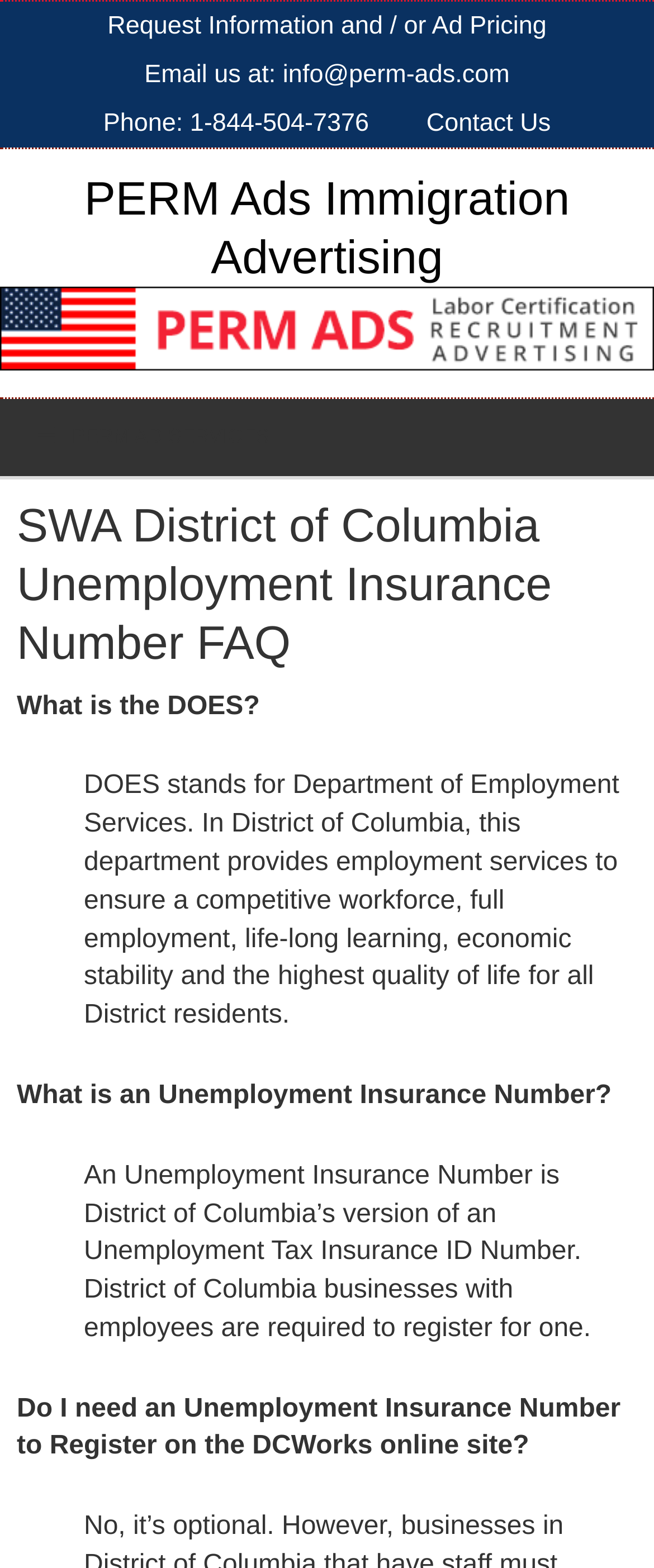What is the phone number to contact PERM Ads Immigration Advertising?
Using the image as a reference, give a one-word or short phrase answer.

1-844-504-7376